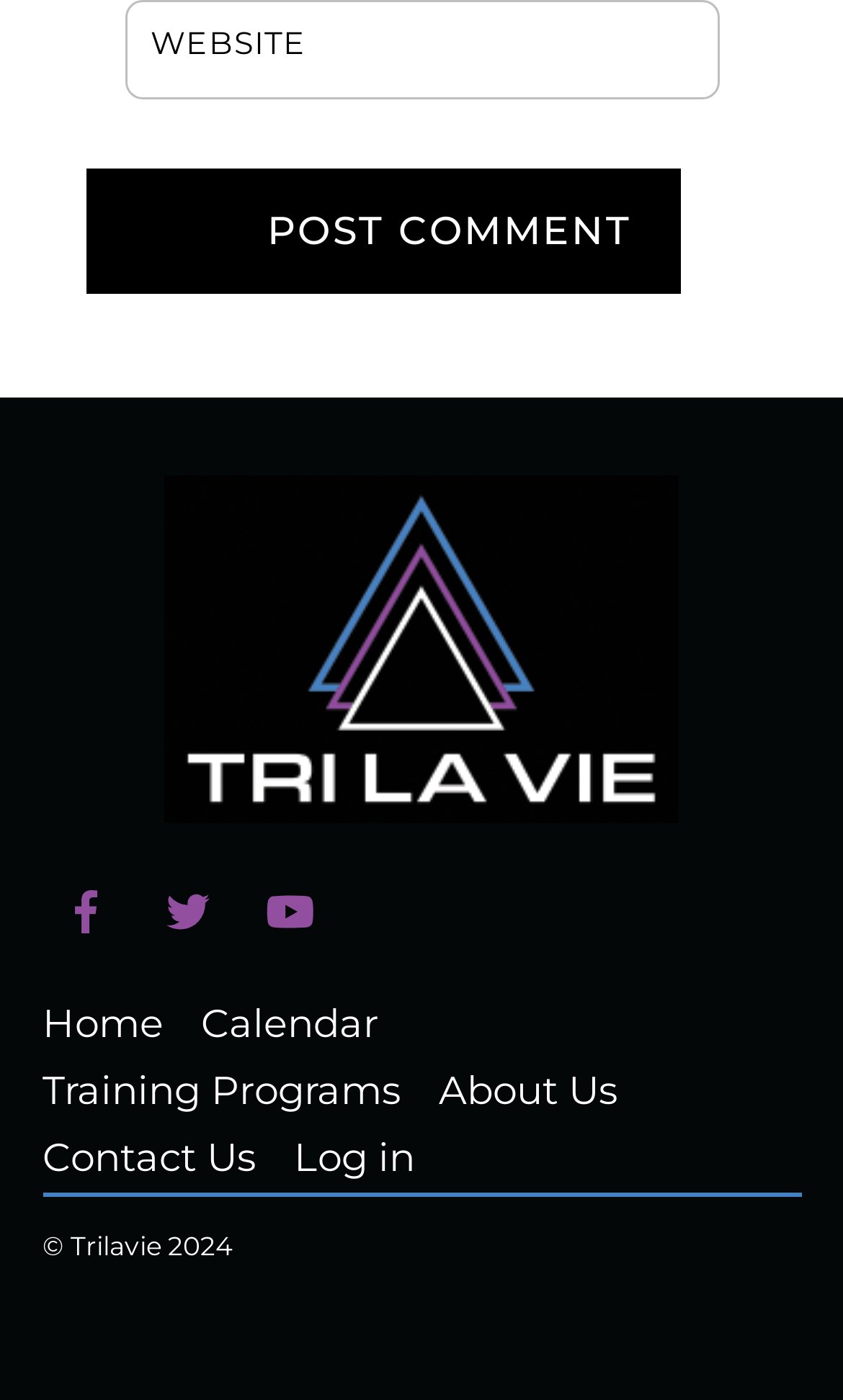What is the copyright year?
Kindly offer a detailed explanation using the data available in the image.

The copyright year can be found in the footer section of the webpage, where it is written as '2024' in a static text element.